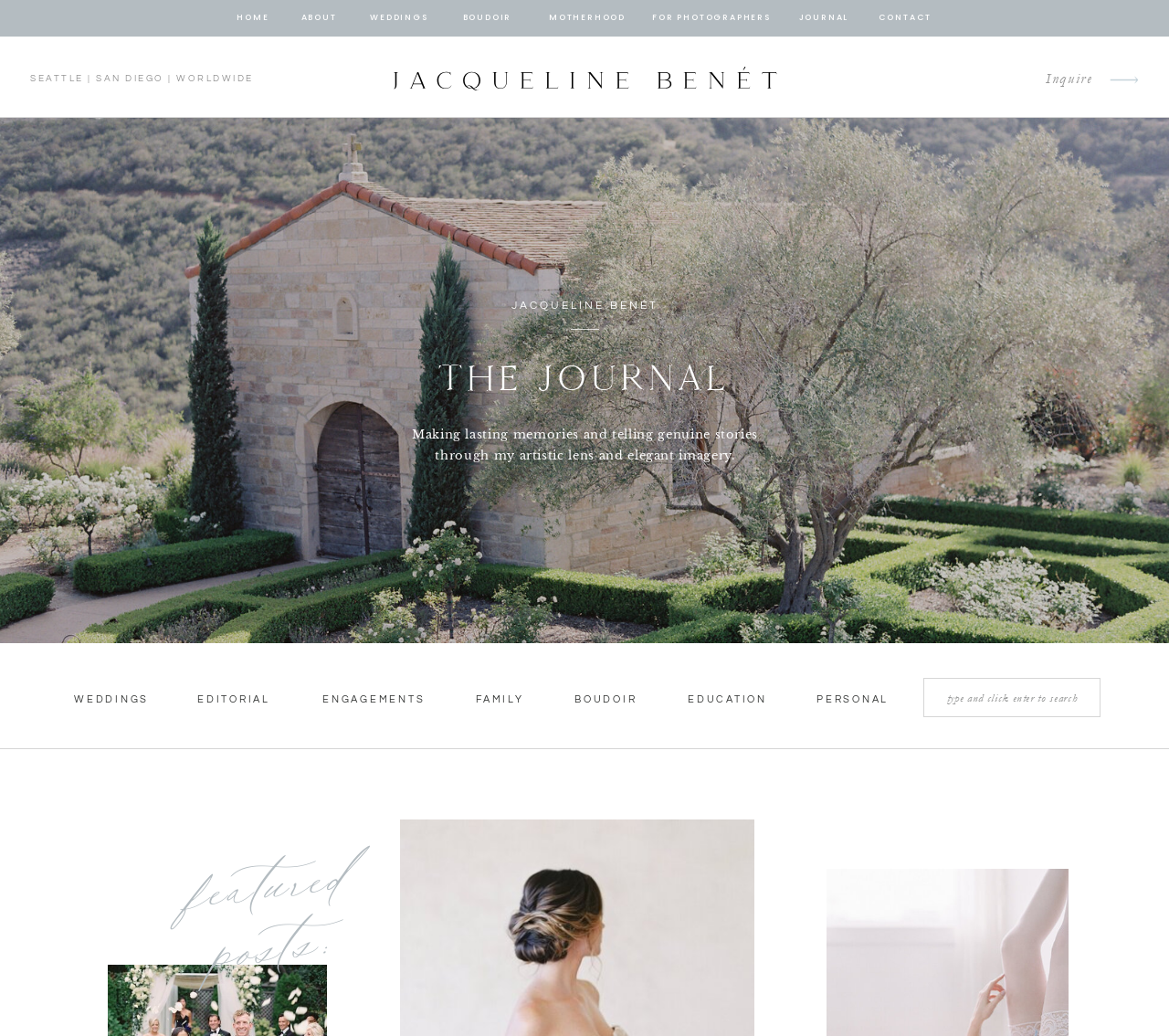Indicate the bounding box coordinates of the element that needs to be clicked to satisfy the following instruction: "Contact us". The coordinates should be four float numbers between 0 and 1, i.e., [left, top, right, bottom].

None